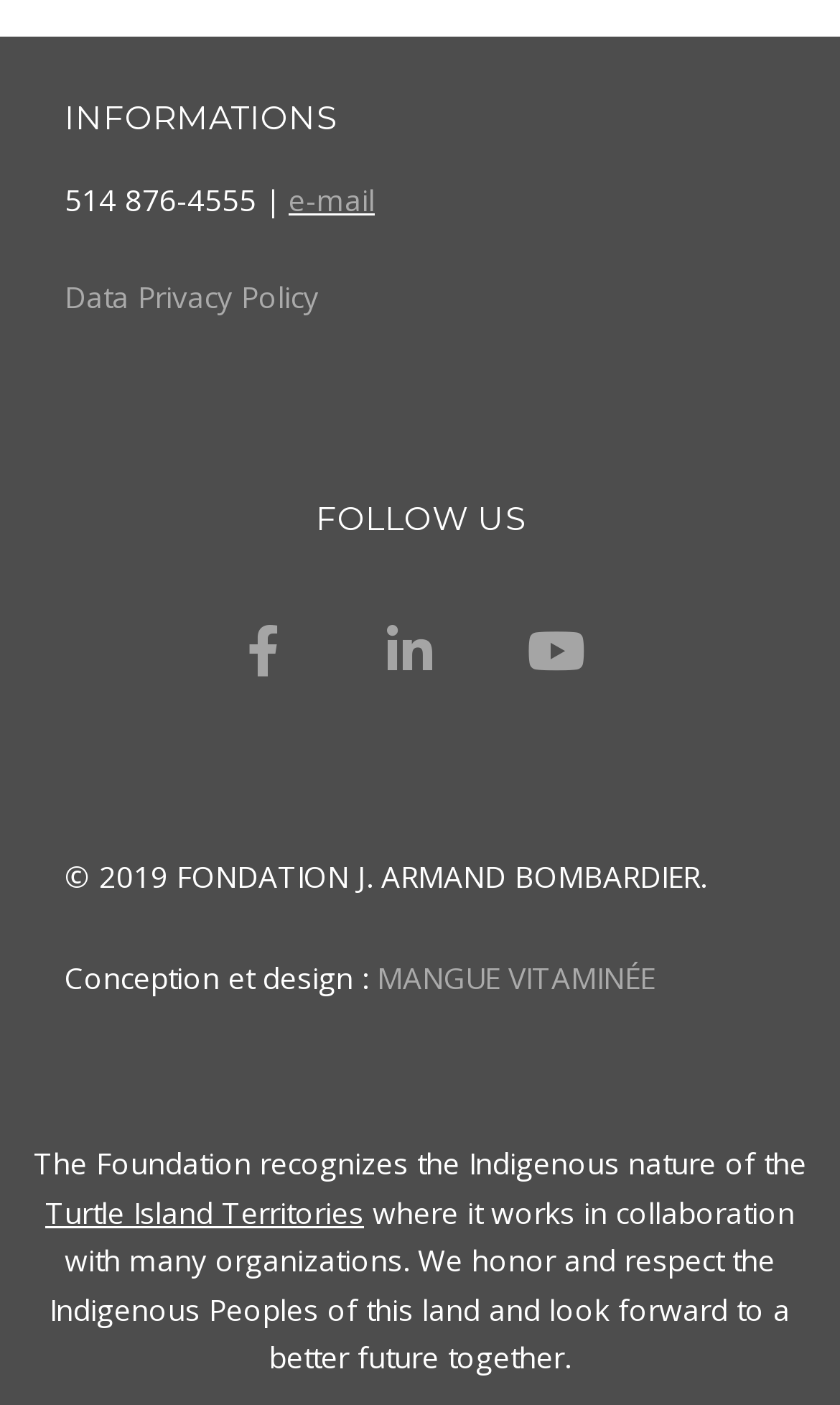What is the name of the design company?
Make sure to answer the question with a detailed and comprehensive explanation.

I found the name of the design company by looking at the link element with the OCR text 'MANGUE VITAMINÉE\u200b' which is located at the bottom of the webpage.